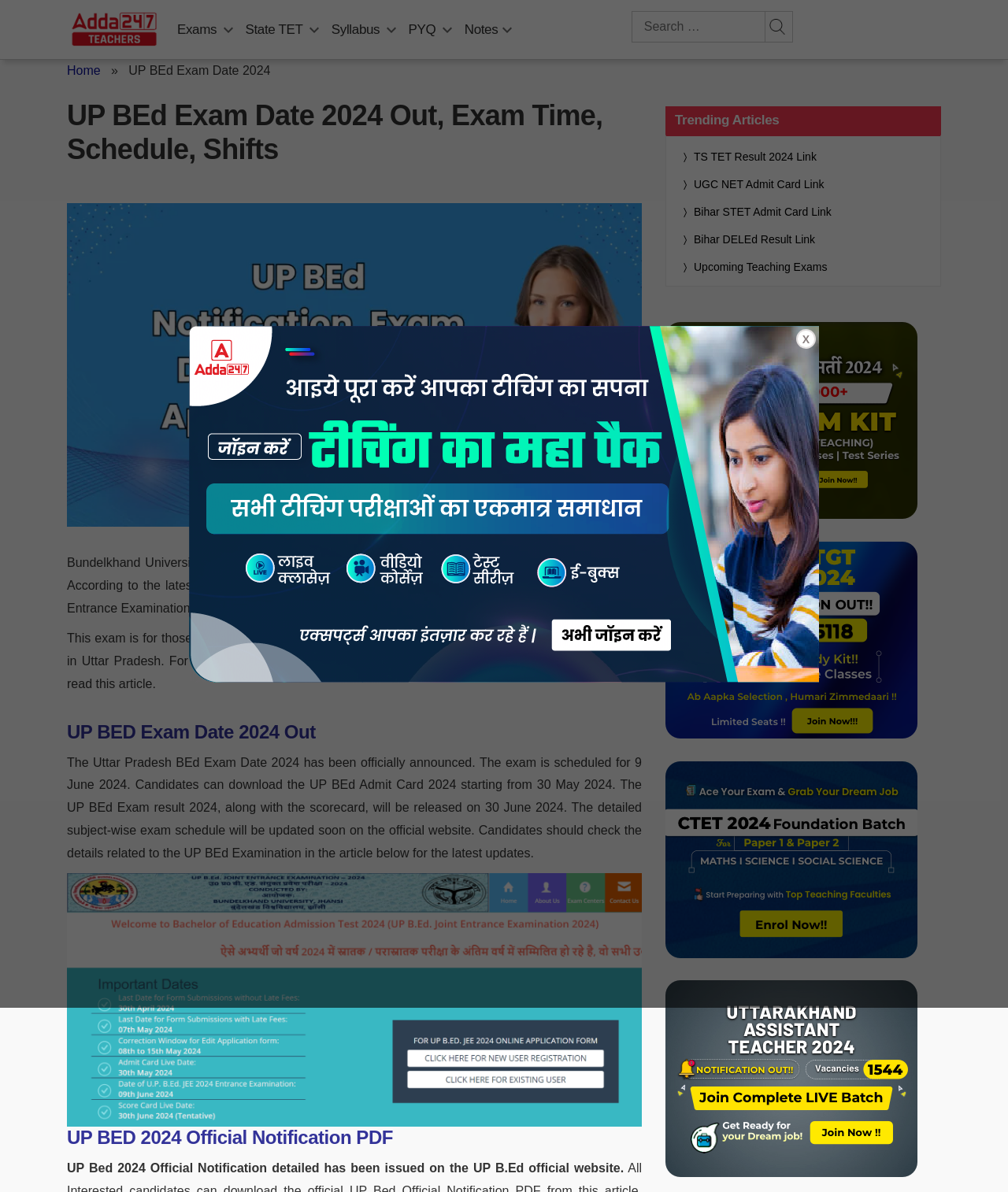Provide the bounding box coordinates for the area that should be clicked to complete the instruction: "Search for something".

[0.627, 0.009, 0.835, 0.036]